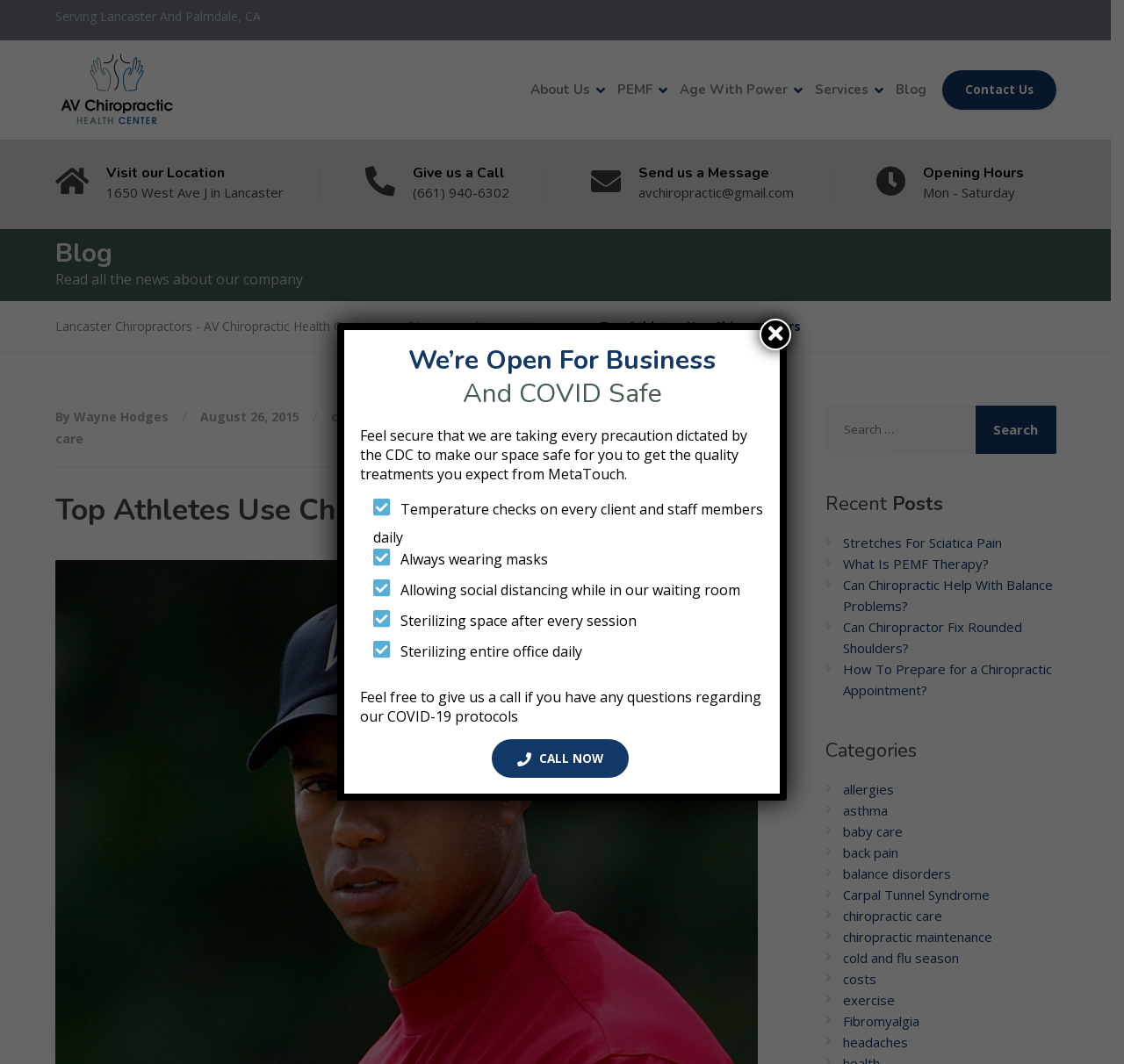Find the bounding box coordinates of the element you need to click on to perform this action: 'Visit the 'Lancaster Chiropractors - AV Chiropractic Health Center' page'. The coordinates should be represented by four float values between 0 and 1, in the format [left, top, right, bottom].

[0.049, 0.038, 0.158, 0.131]